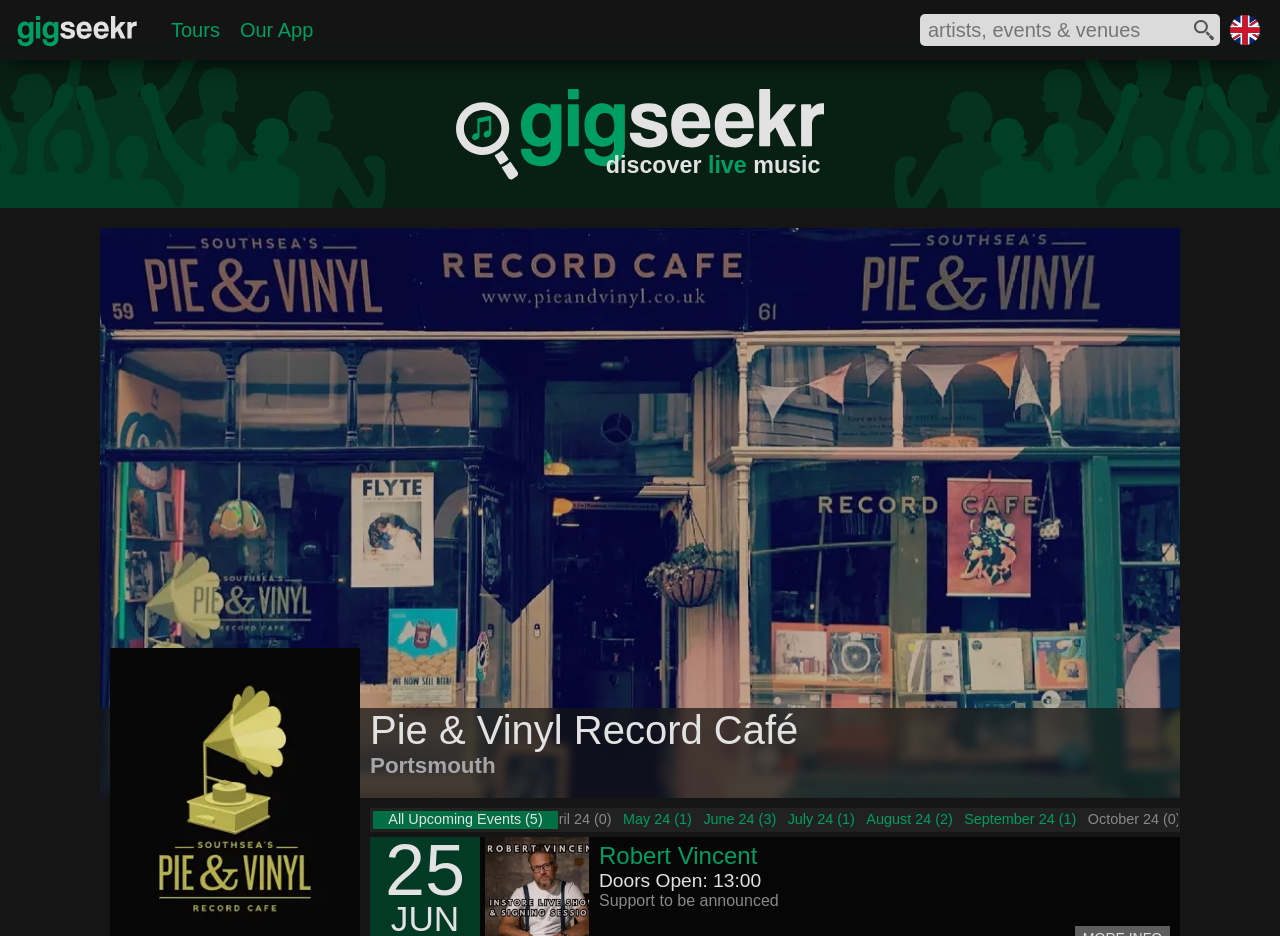Using the description "discover live music", locate and provide the bounding box of the UI element.

[0.356, 0.177, 0.644, 0.195]